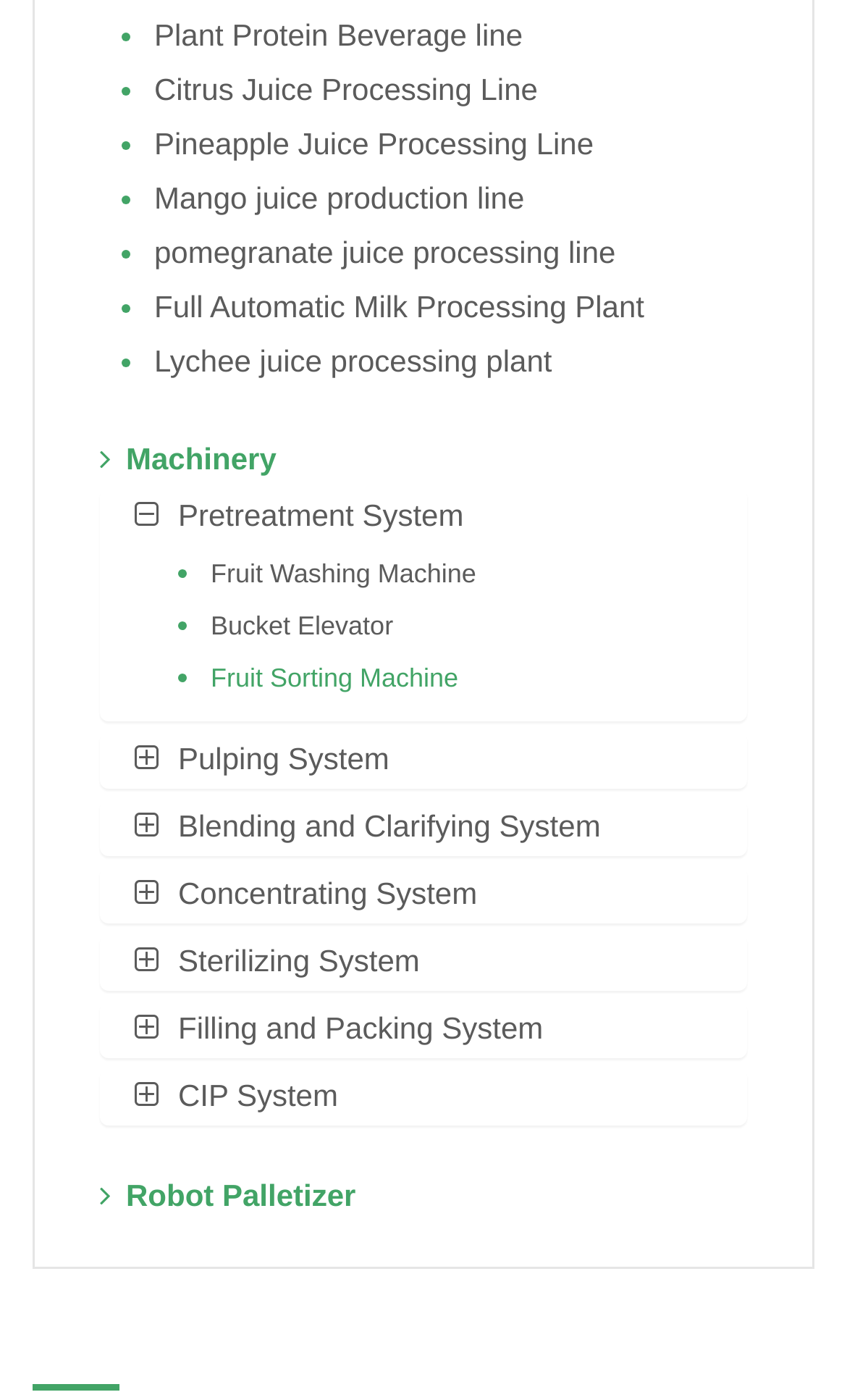Respond to the question below with a single word or phrase:
What is the machinery icon?

Machinery